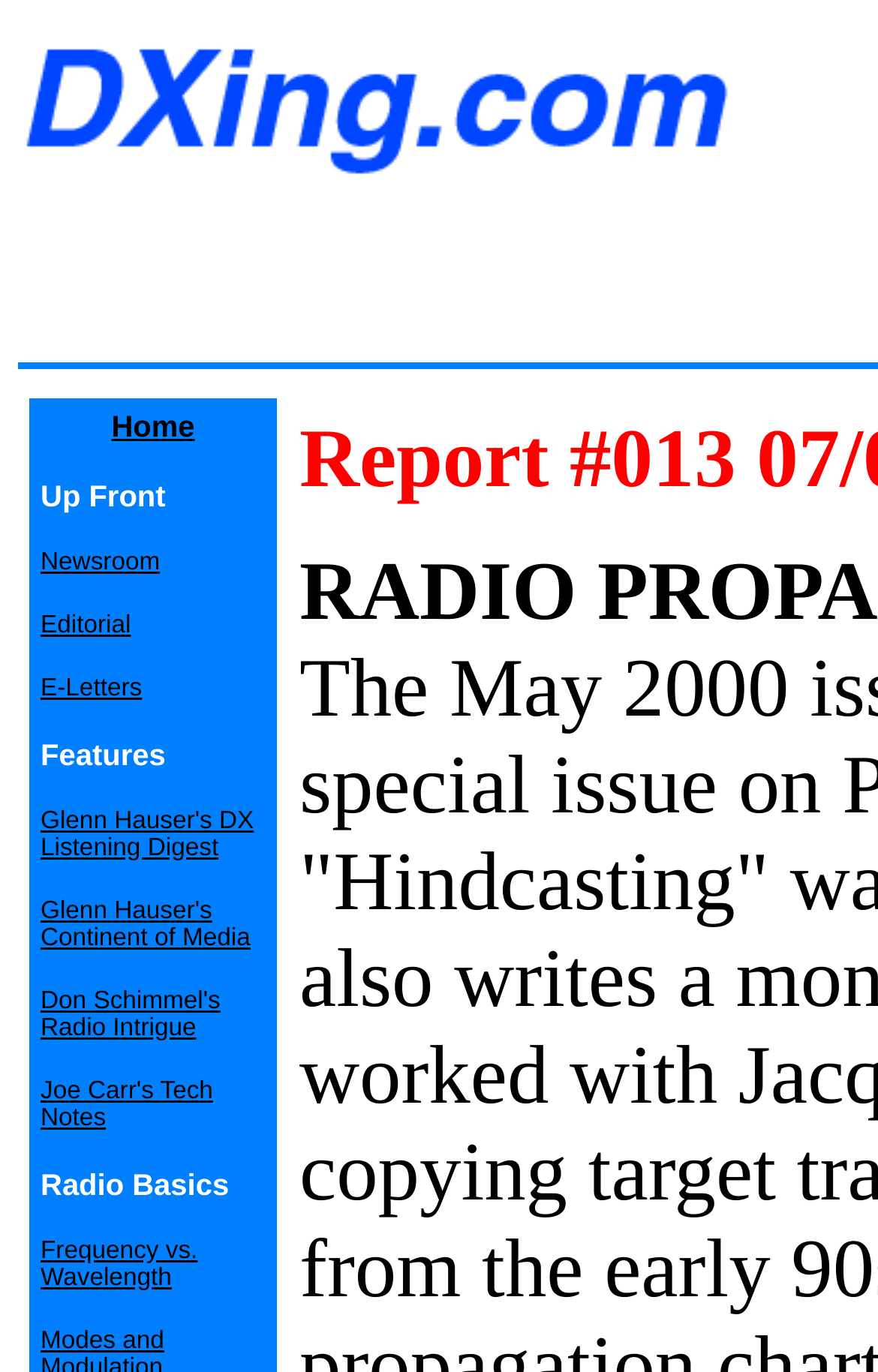Please provide a comprehensive response to the question below by analyzing the image: 
Who is the author of 'Radio Intrigue'?

The author of 'Radio Intrigue' can be determined by looking at the link element that contains the text 'Don Schimmel's Radio Intrigue', which suggests that Don Schimmel is the author of 'Radio Intrigue'.